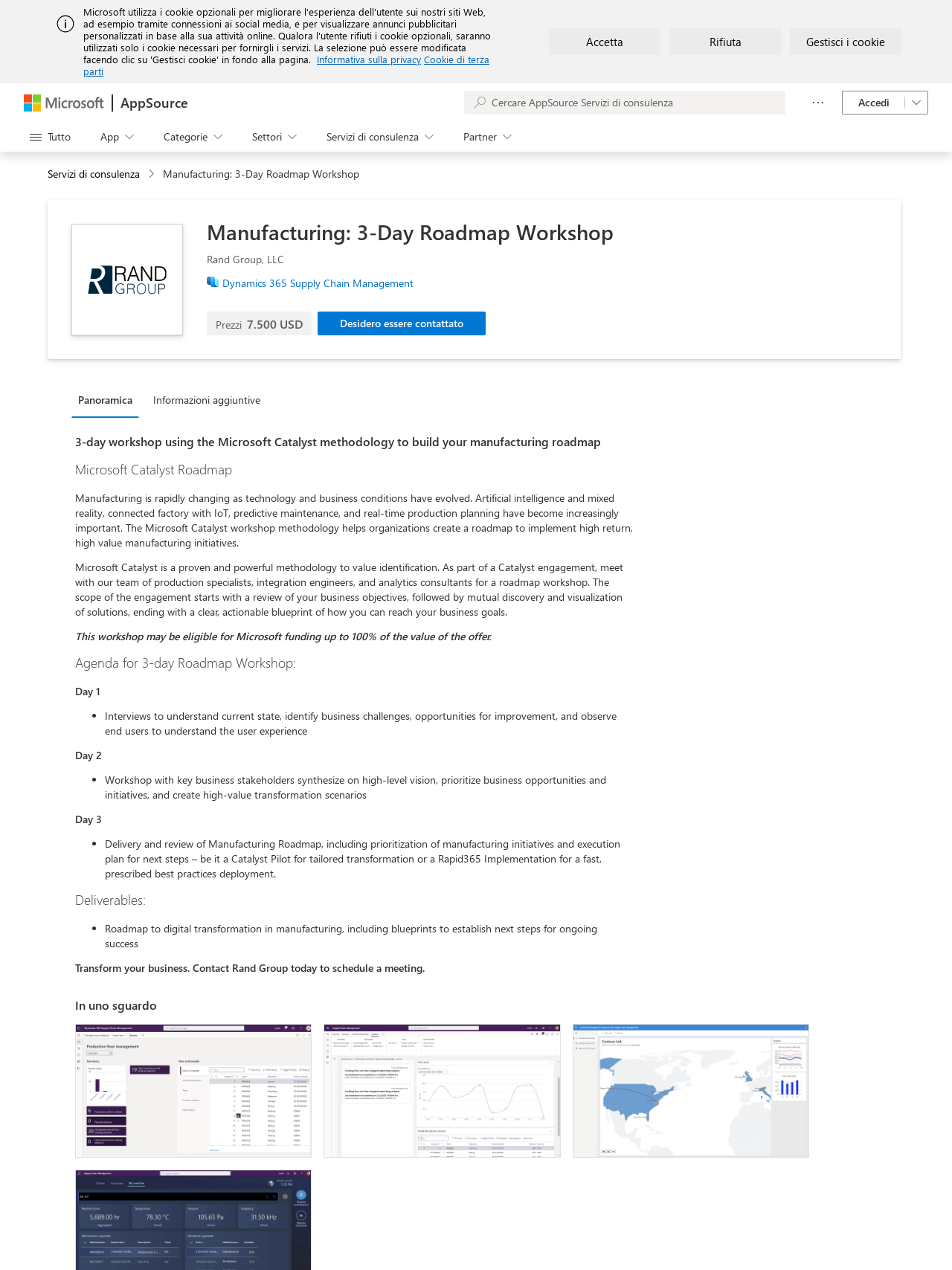Who is the provider of the workshop?
Refer to the screenshot and answer in one word or phrase.

Rand Group, LLC